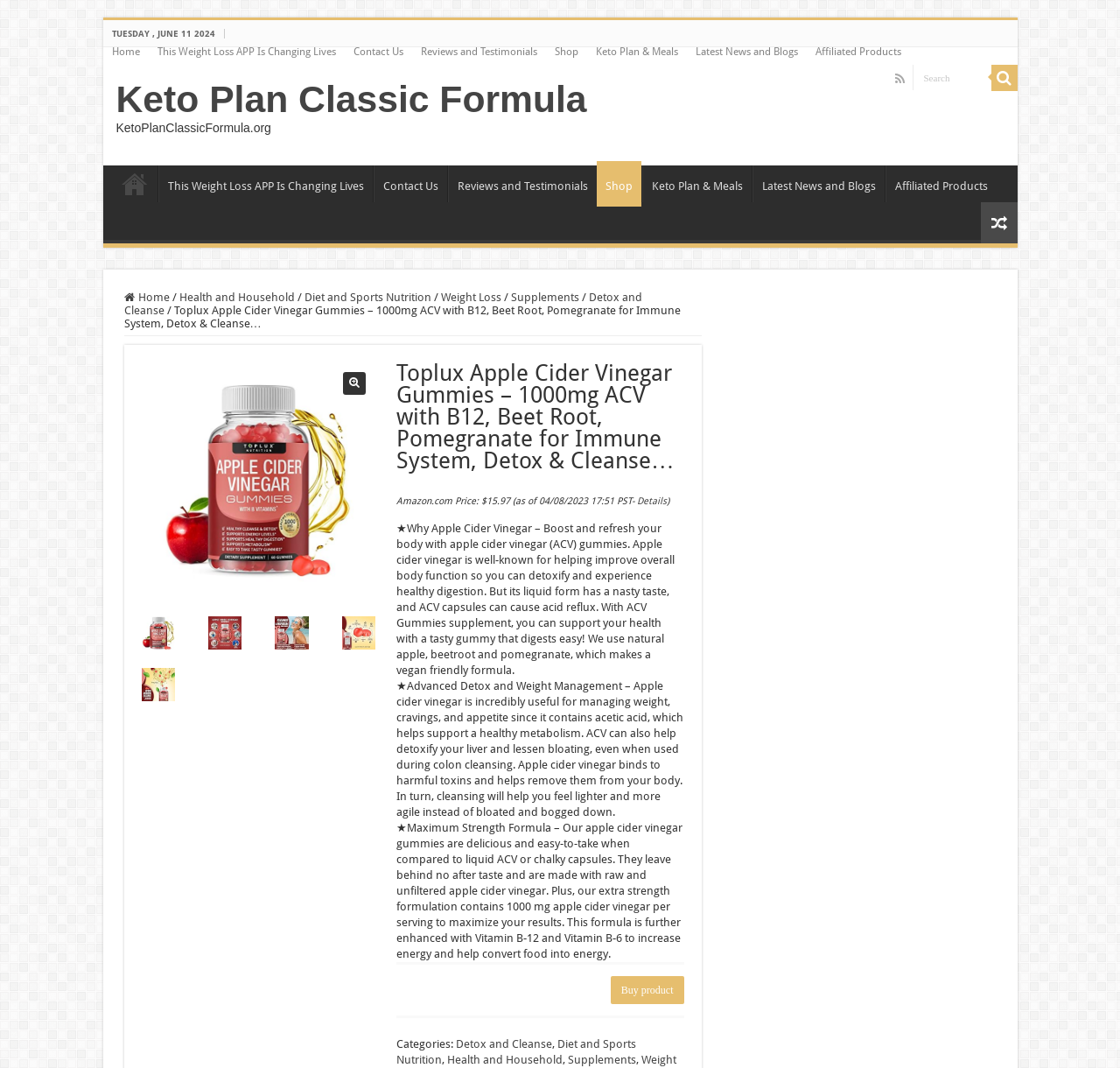Please respond in a single word or phrase: 
What is the price of Toplux Apple Cider Vinegar Gummies on Amazon?

$15.97